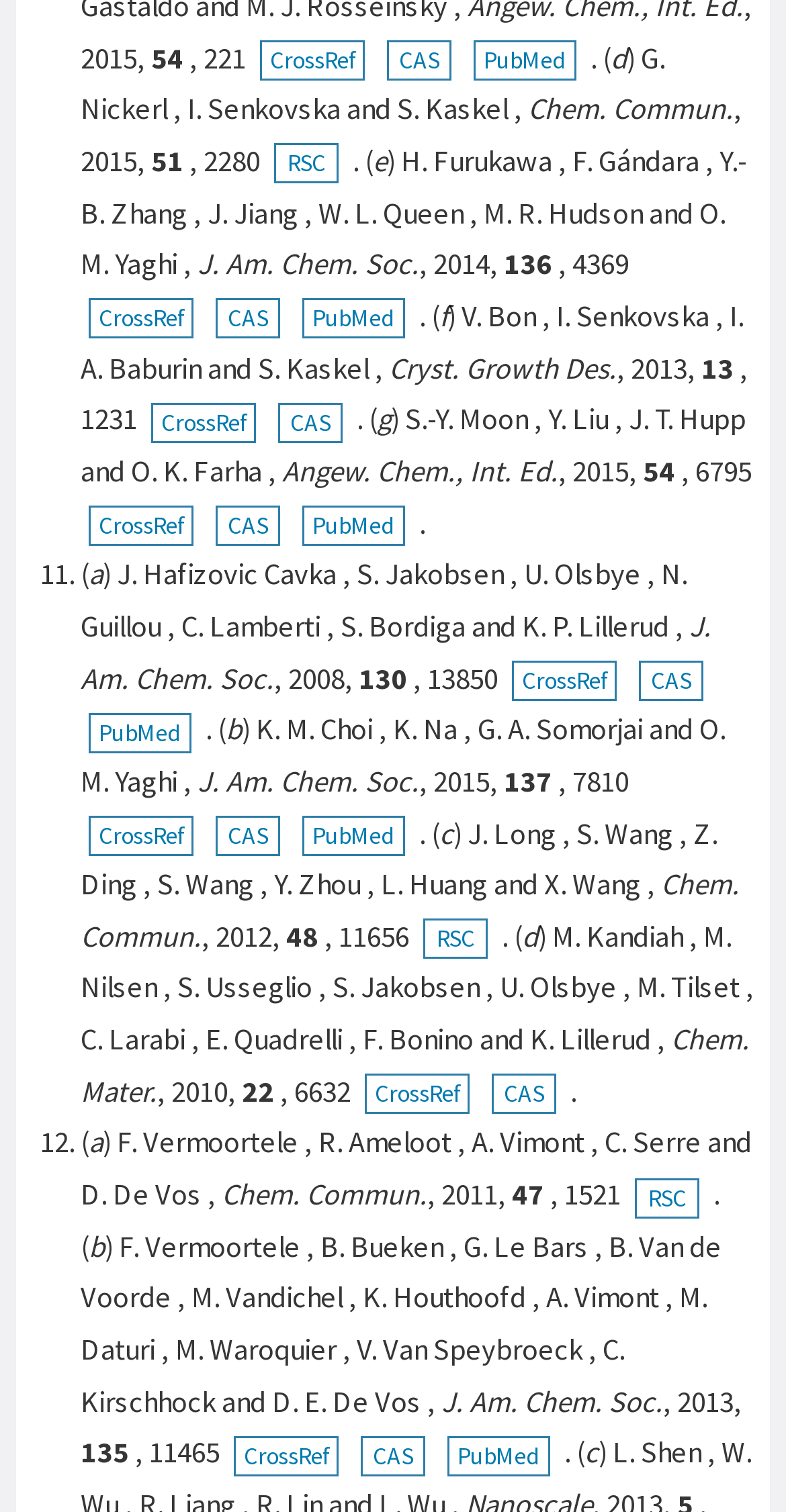Mark the bounding box of the element that matches the following description: "PubMed".

[0.385, 0.198, 0.515, 0.224]